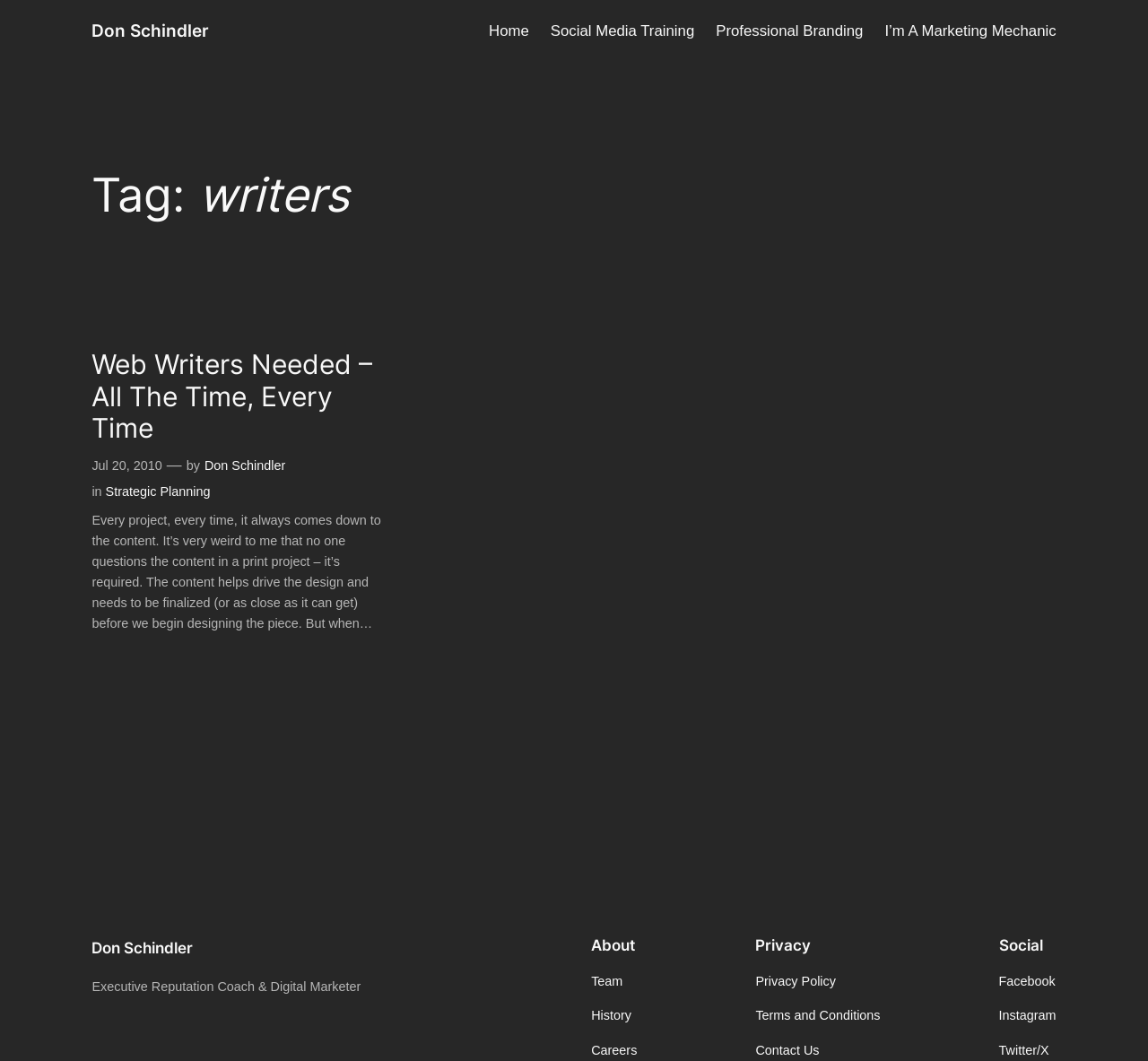Please find the bounding box coordinates for the clickable element needed to perform this instruction: "visit facebook page".

[0.87, 0.916, 0.919, 0.934]